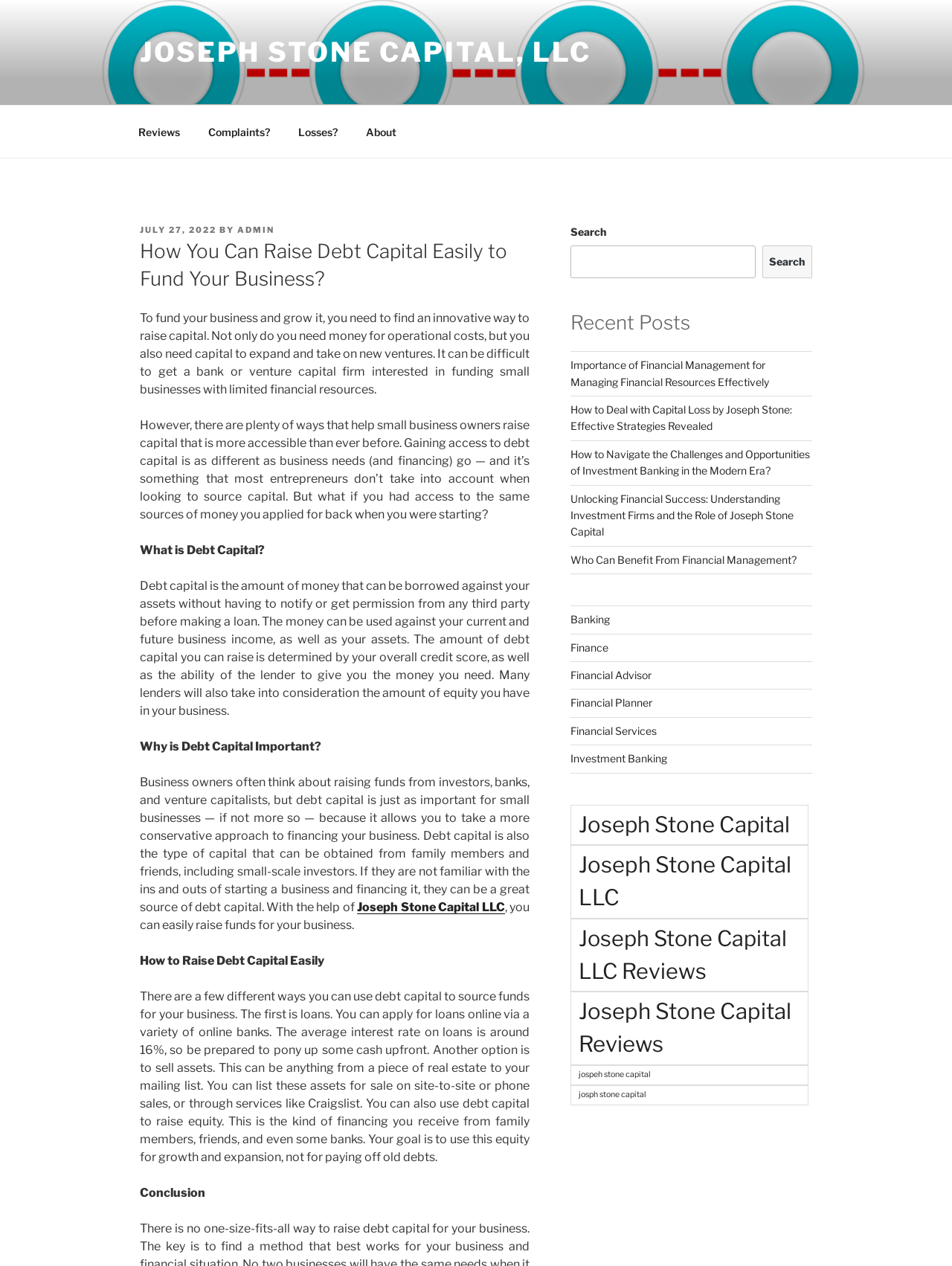Give the bounding box coordinates for the element described by: "July 27, 2022February 10, 2024".

[0.147, 0.177, 0.227, 0.186]